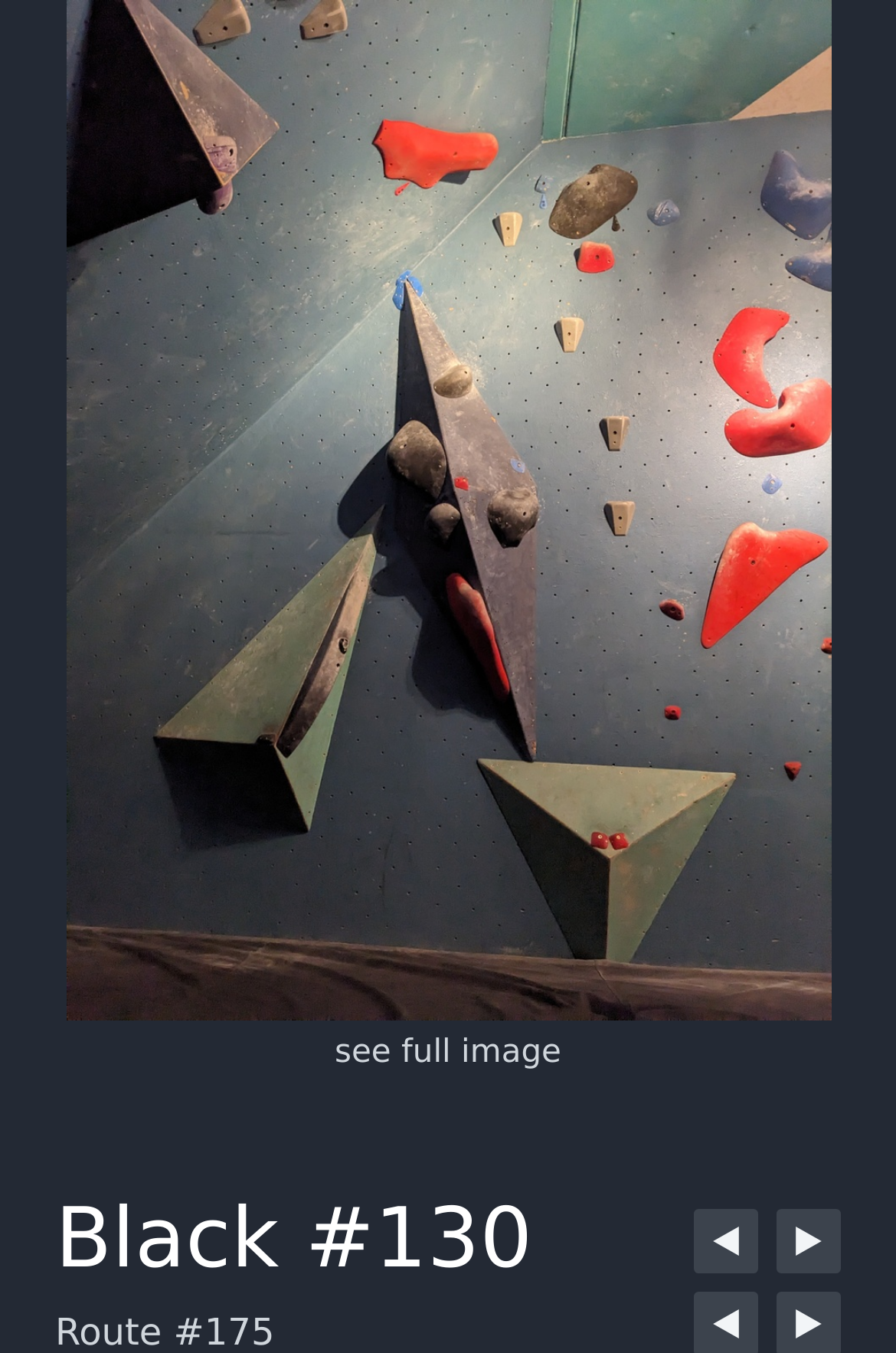How many navigation links are there?
Provide a concise answer using a single word or phrase based on the image.

3